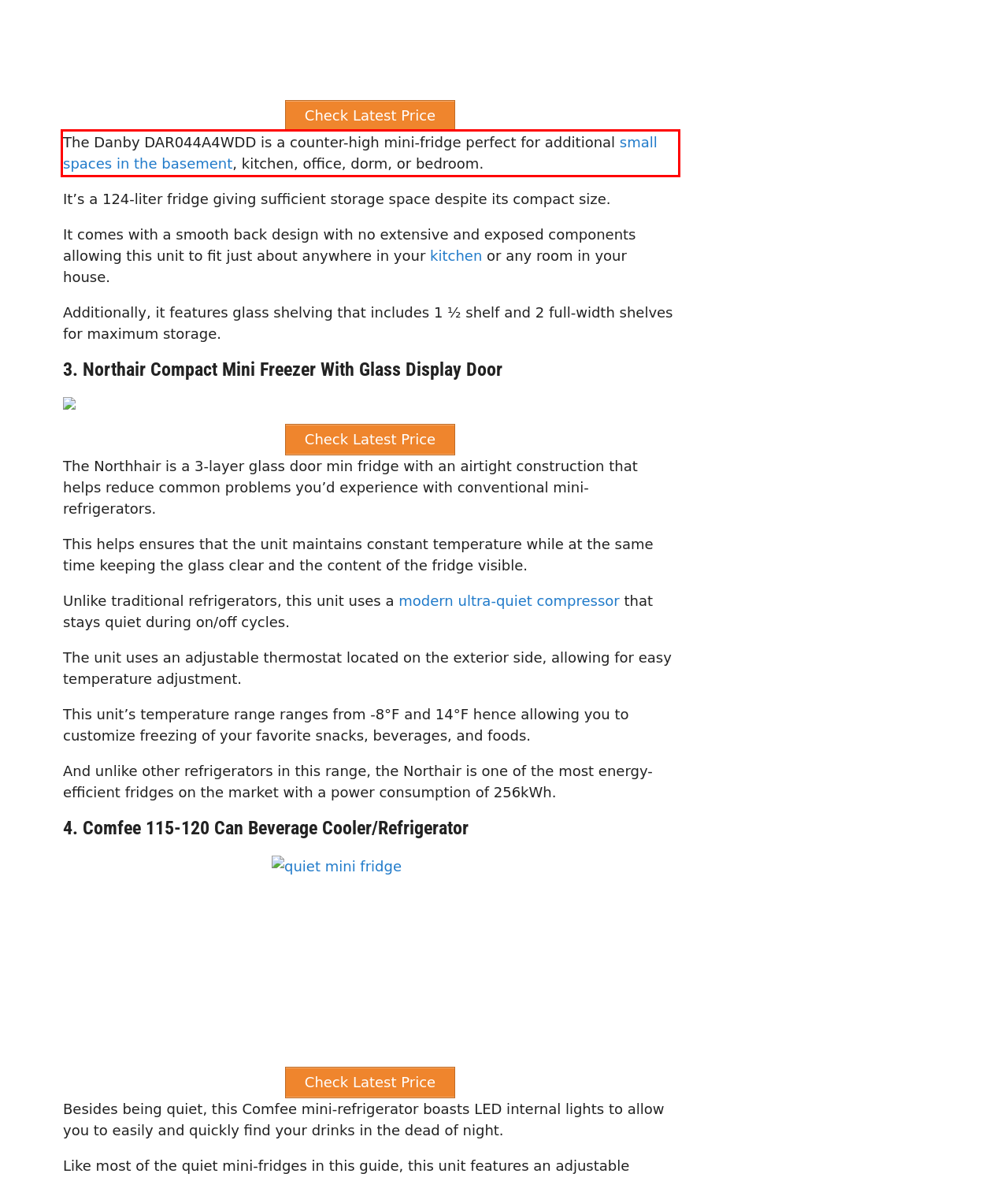Extract and provide the text found inside the red rectangle in the screenshot of the webpage.

The Danby DAR044A4WDD is a counter-high mini-fridge perfect for additional small spaces in the basement, kitchen, office, dorm, or bedroom.